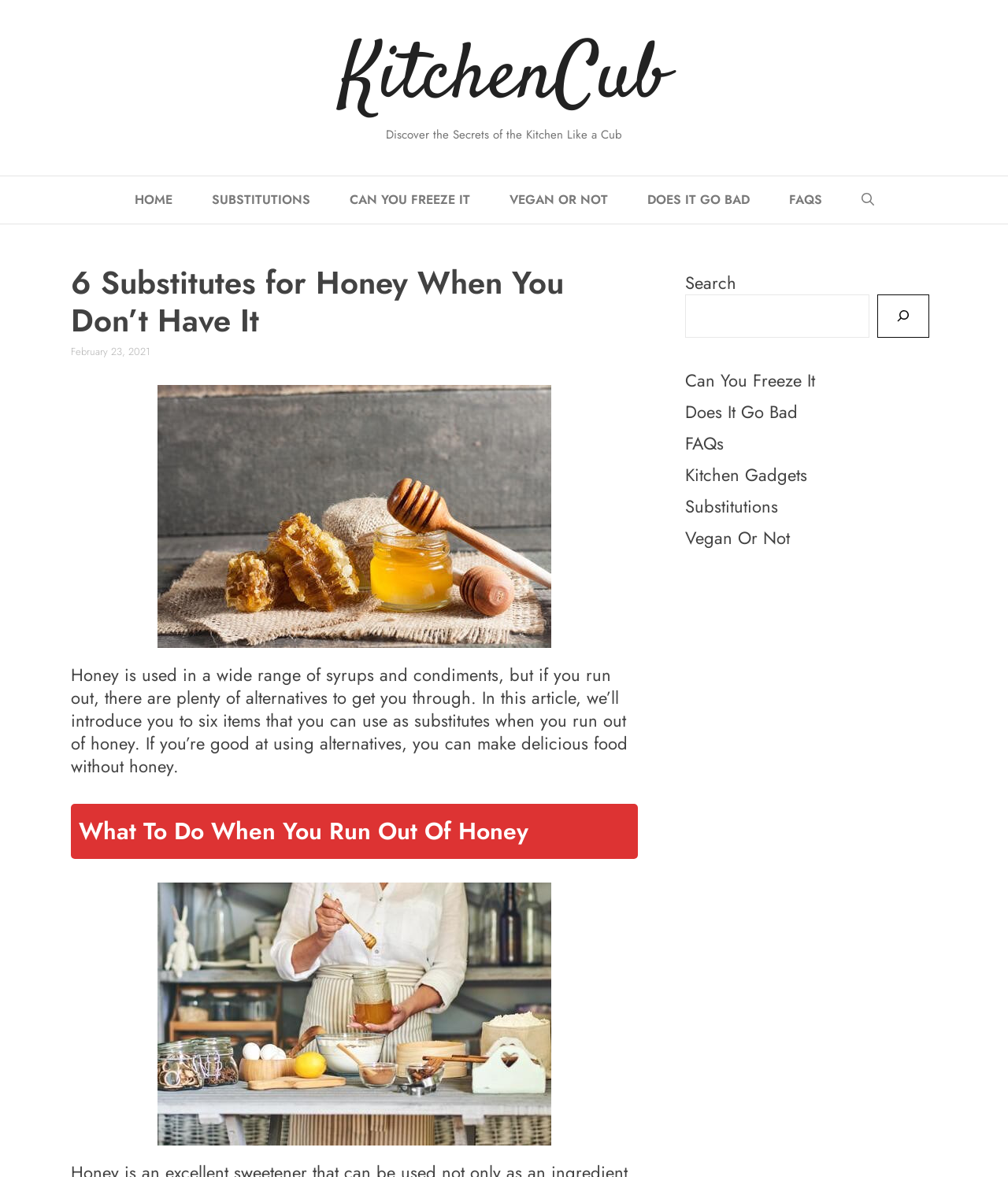Identify the bounding box coordinates necessary to click and complete the given instruction: "View the 'FAQs' section".

[0.68, 0.366, 0.718, 0.387]